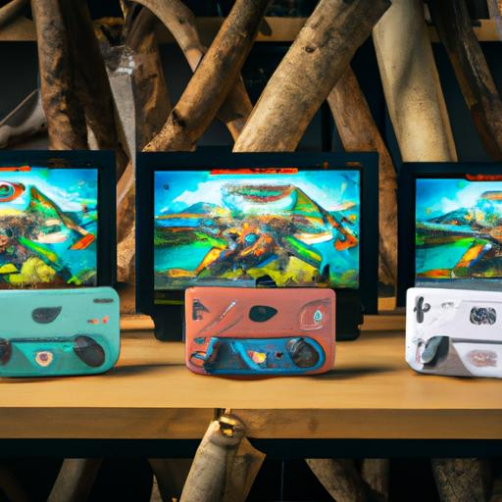Reply to the question with a brief word or phrase: How many Nintendo Switch consoles are in the image?

Three